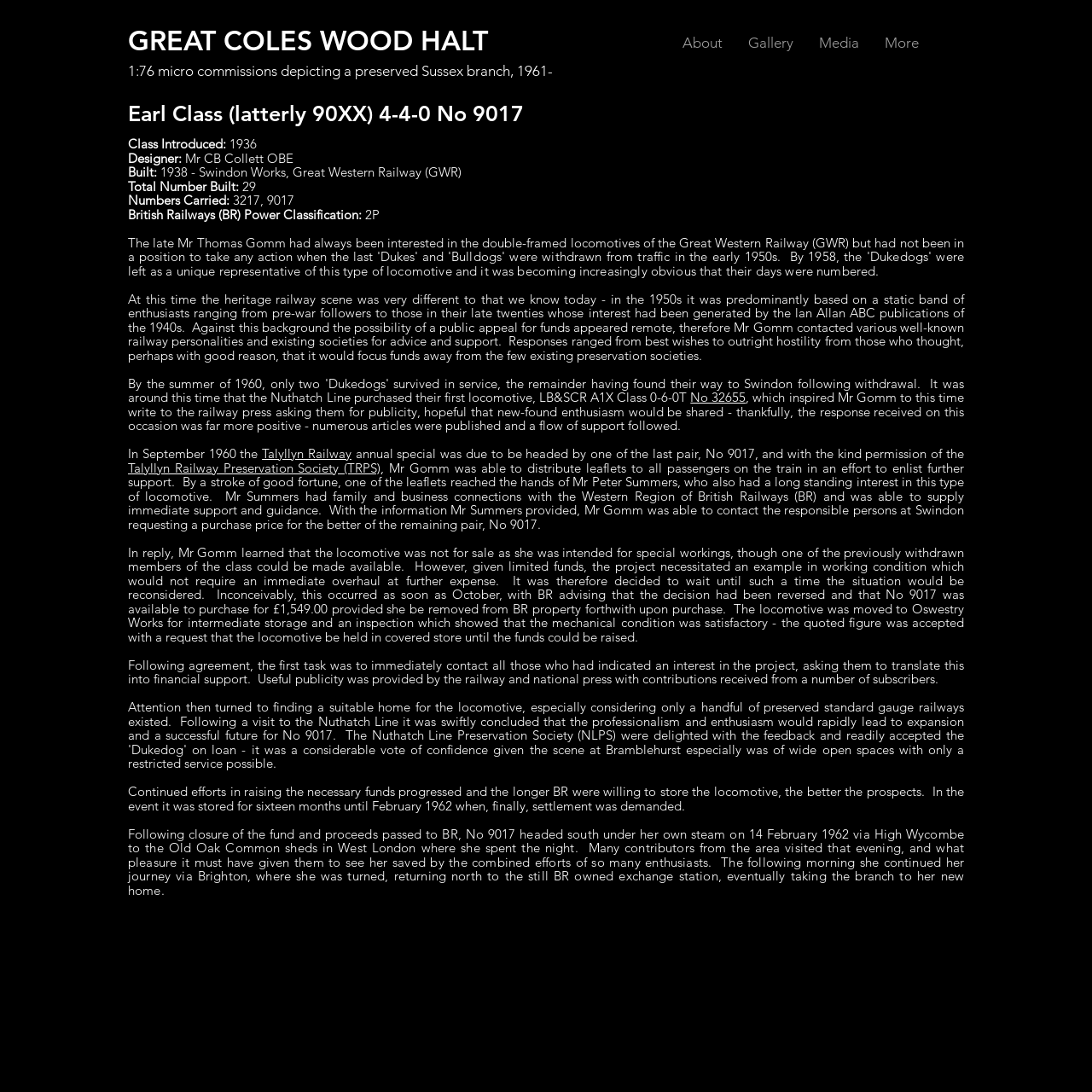Where was the locomotive stored before being moved to its new home?
Kindly offer a comprehensive and detailed response to the question.

The storage location of the locomotive can be inferred from the text 'The locomotive was moved to Oswestry Works for intermediate storage...' which describes the locomotive's journey.